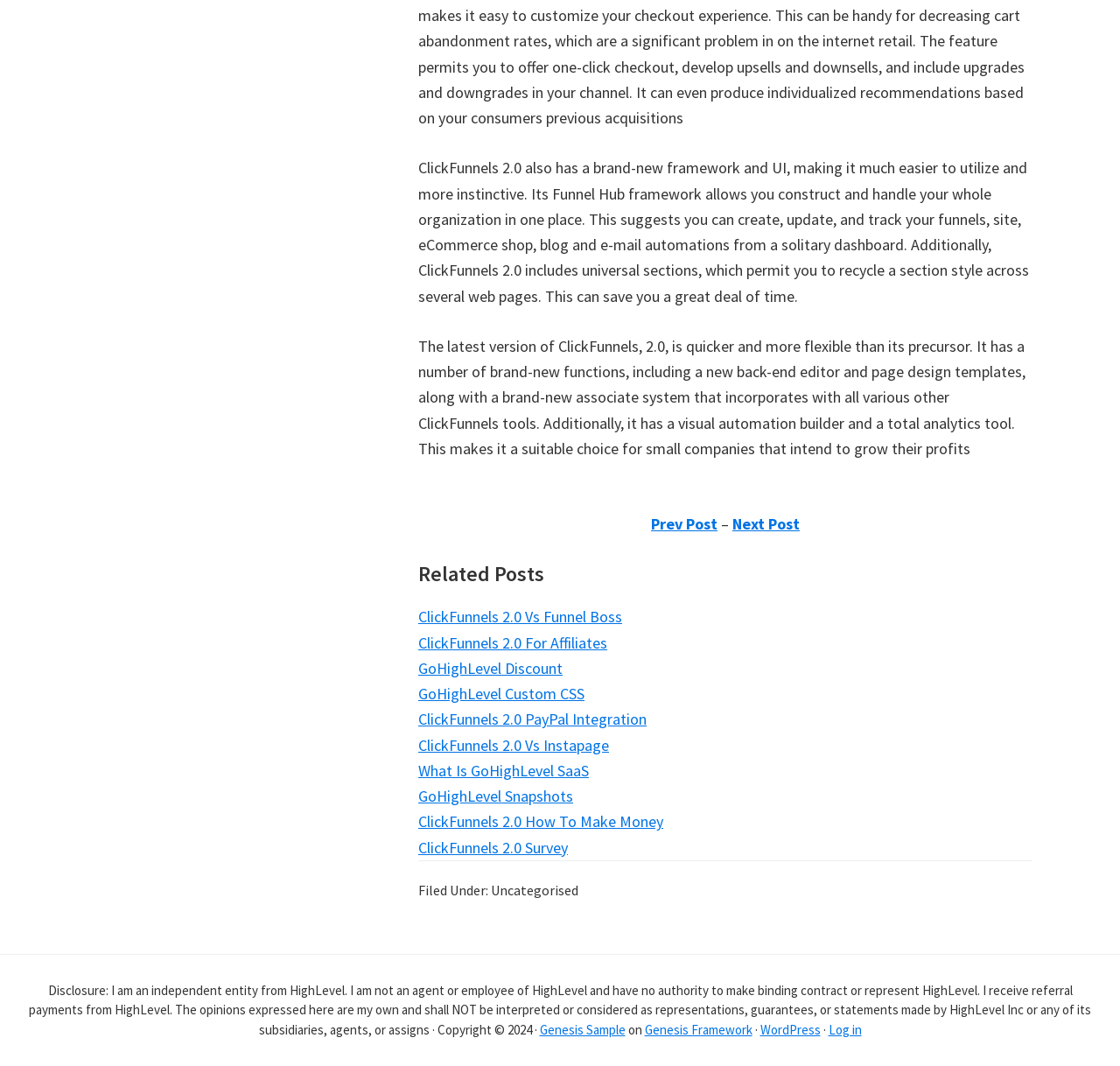Can you specify the bounding box coordinates for the region that should be clicked to fulfill this instruction: "Click on 'Prev Post'".

[0.581, 0.482, 0.641, 0.501]